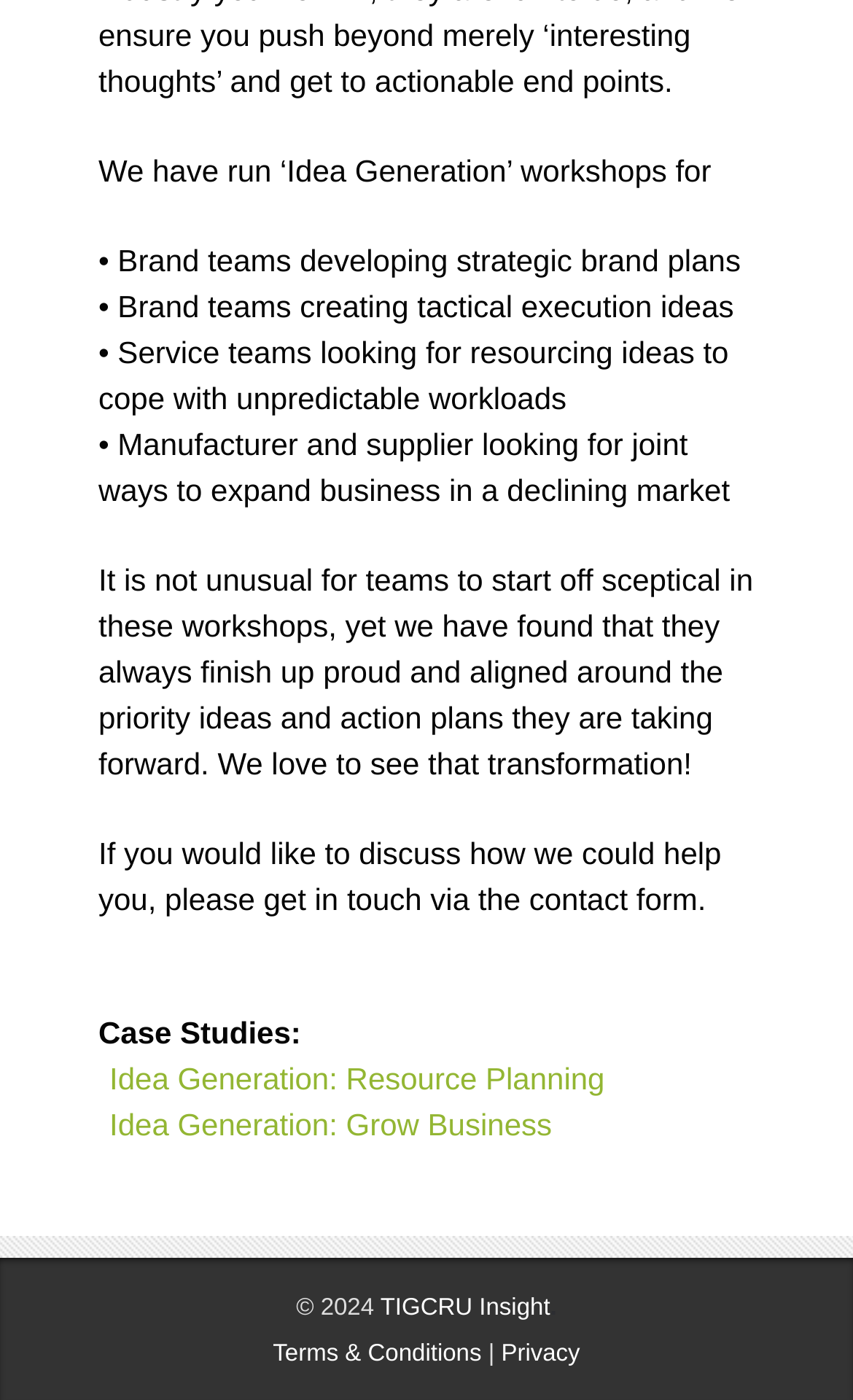Provide the bounding box coordinates, formatted as (top-left x, top-left y, bottom-right x, bottom-right y), with all values being floating point numbers between 0 and 1. Identify the bounding box of the UI element that matches the description: John M. Drake

None